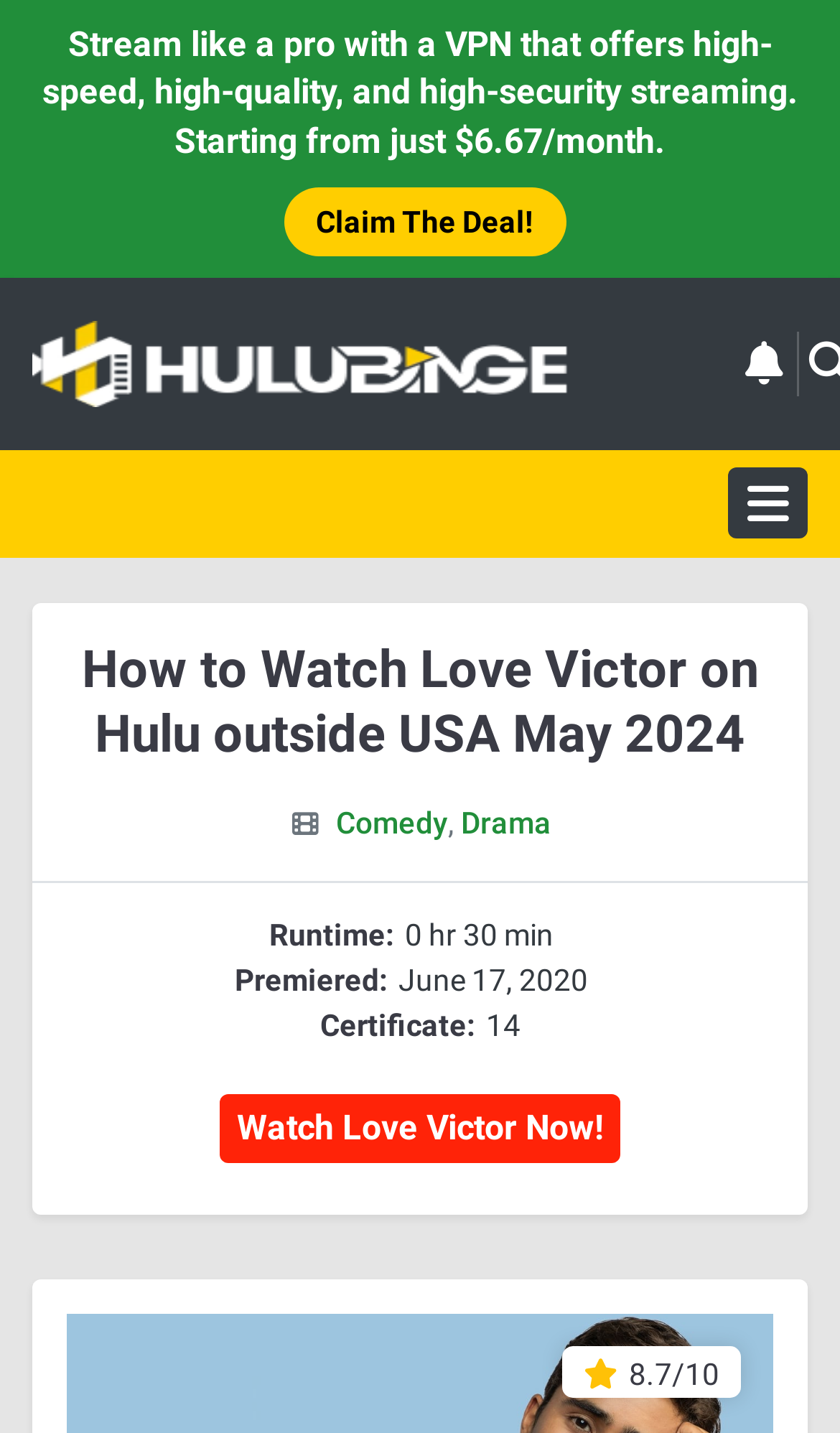What is the rating of Love Victor?
Answer the question with a single word or phrase derived from the image.

8.7/10